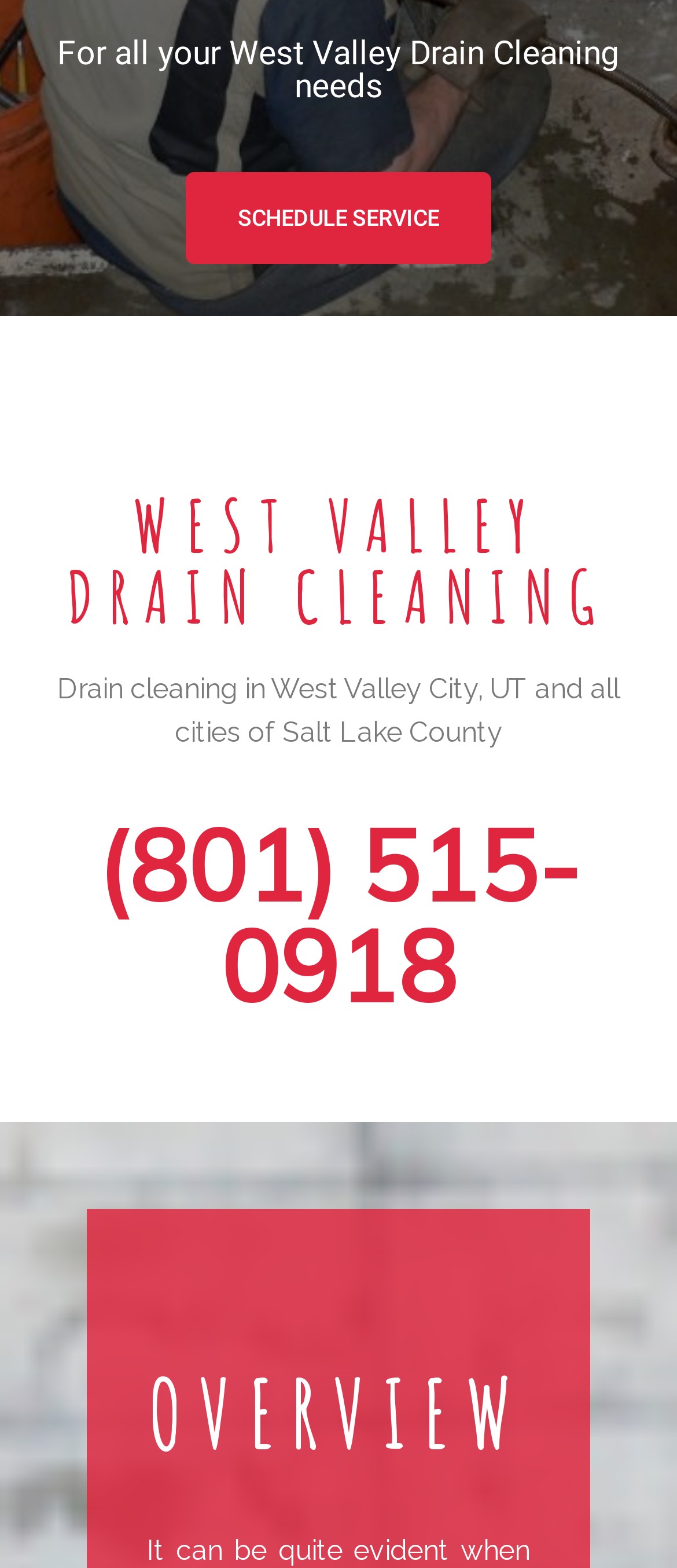What service can be scheduled on this website?
Based on the image, answer the question in a detailed manner.

I found the answer by looking at the link element with the text 'SCHEDULE SERVICE'. This element is a child of the root element and has a bounding box with y-coordinates indicating it is located near the top of the page. The context of the link suggests that the service being referred to is drain cleaning, which is also mentioned in the heading elements.